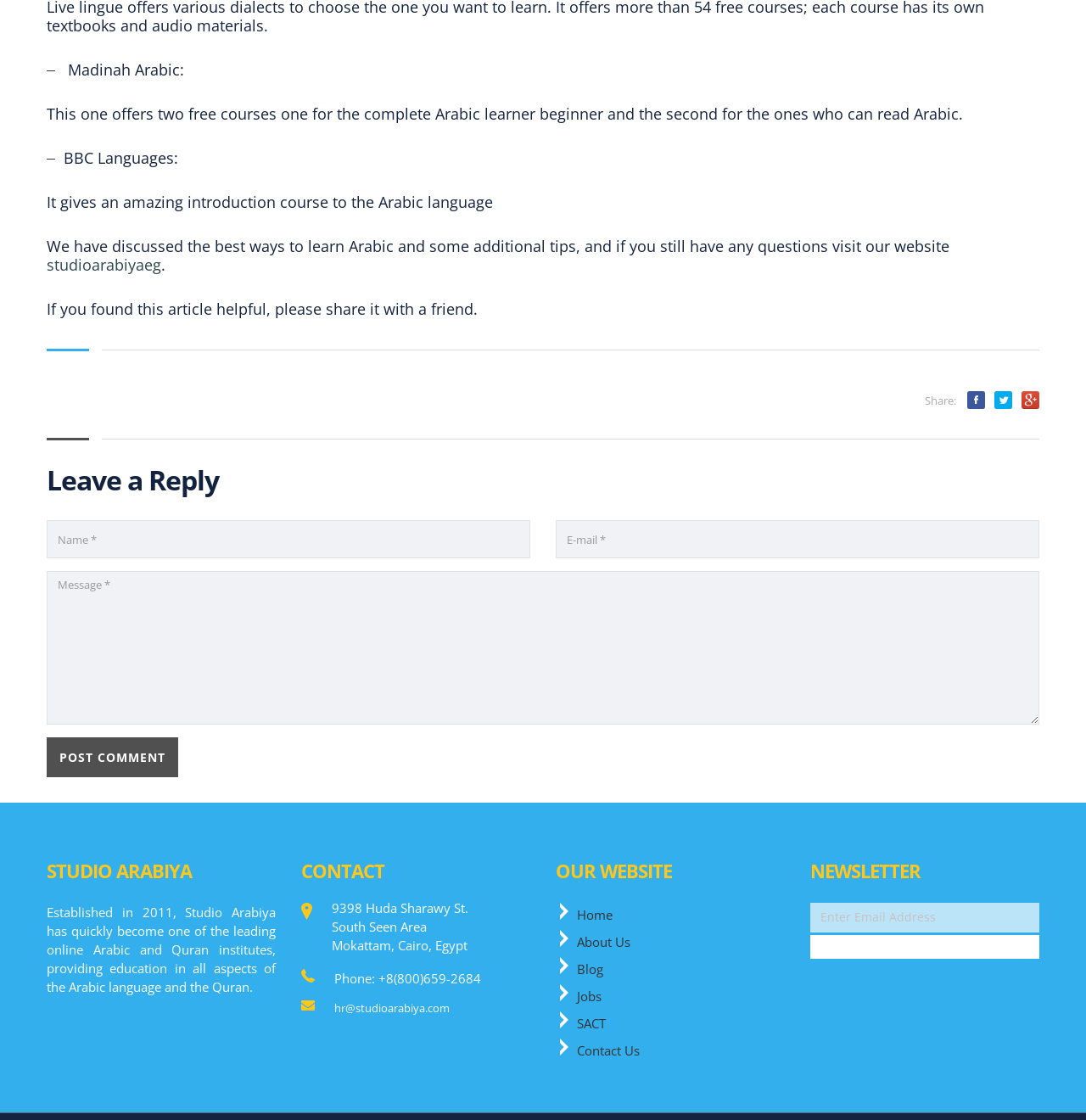Answer the question with a single word or phrase: 
How many textboxes are there in the 'Leave a Reply' section?

3